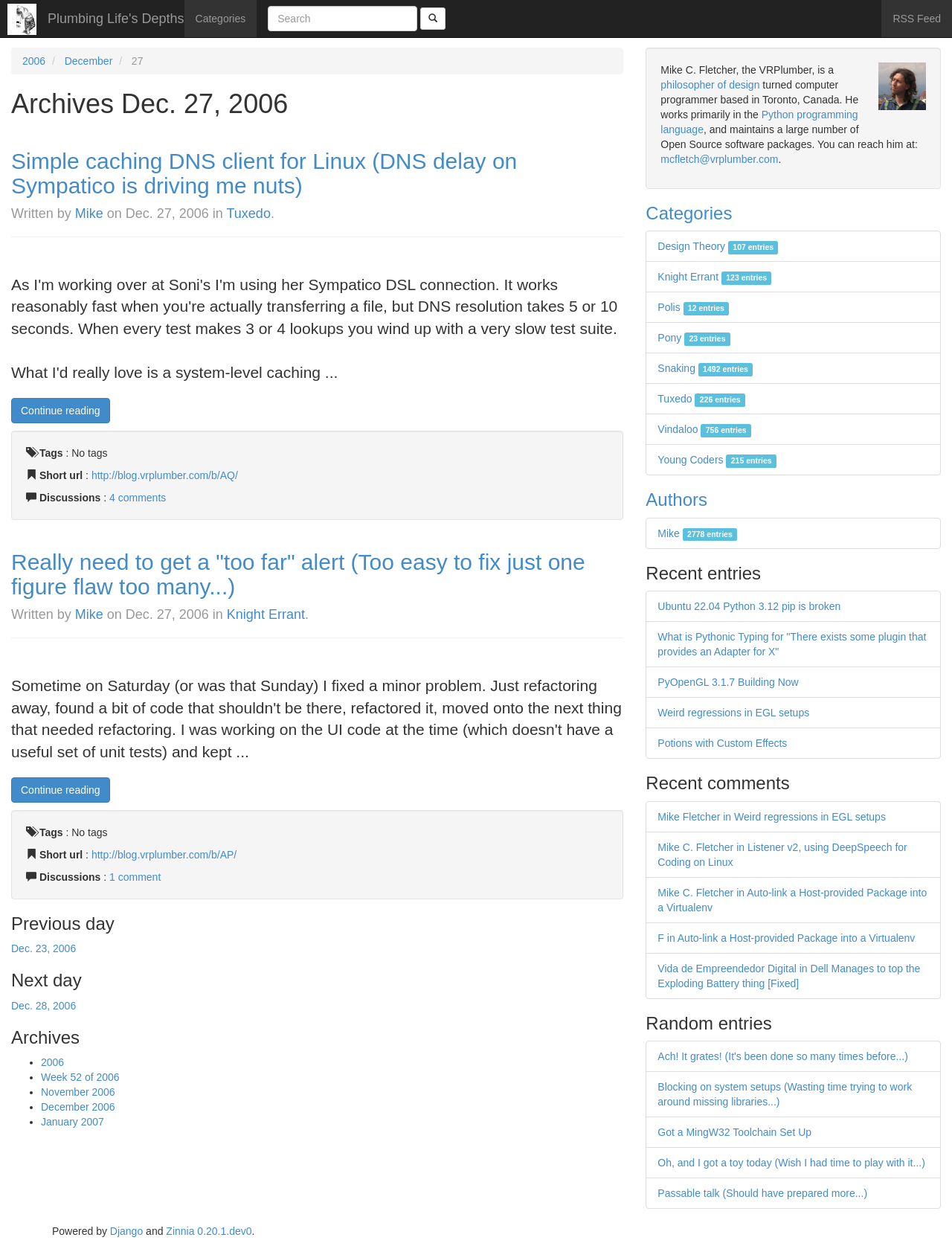Please determine the heading text of this webpage.

Archives Dec. 27, 2006